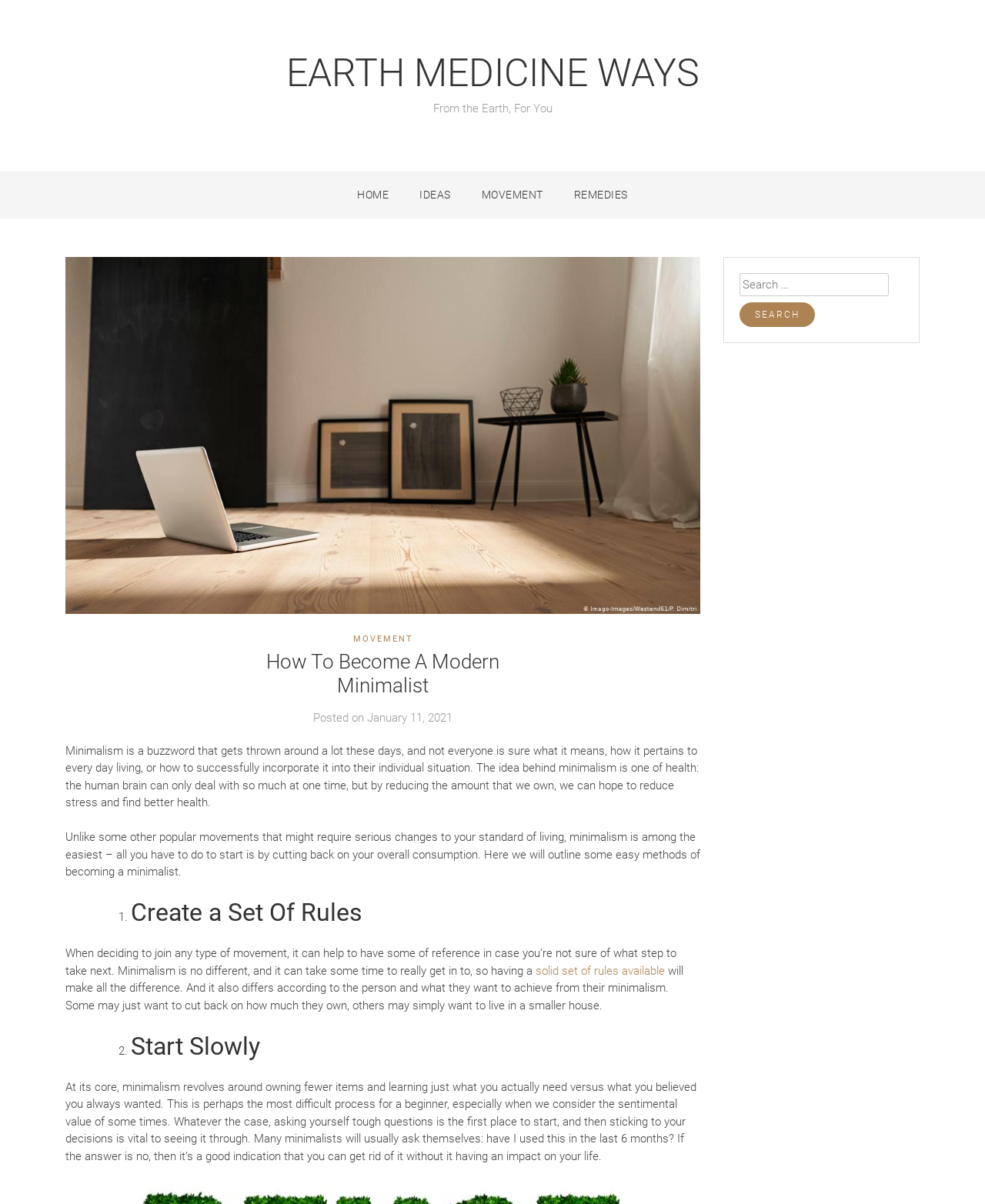Identify the title of the webpage and provide its text content.

How To Become A Modern Minimalist